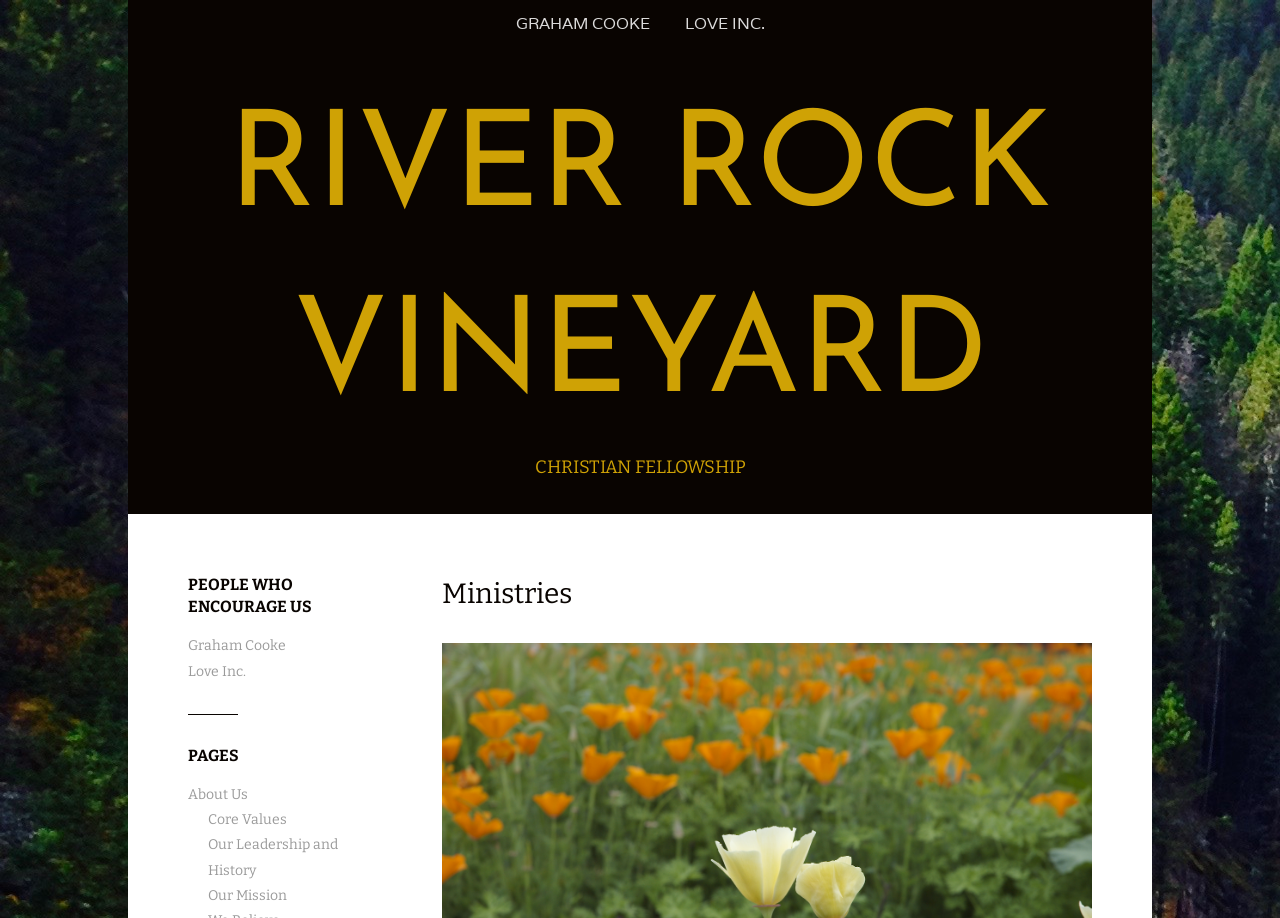Identify the bounding box coordinates of the section that should be clicked to achieve the task described: "go to Graham Cooke's page".

[0.39, 0.0, 0.52, 0.053]